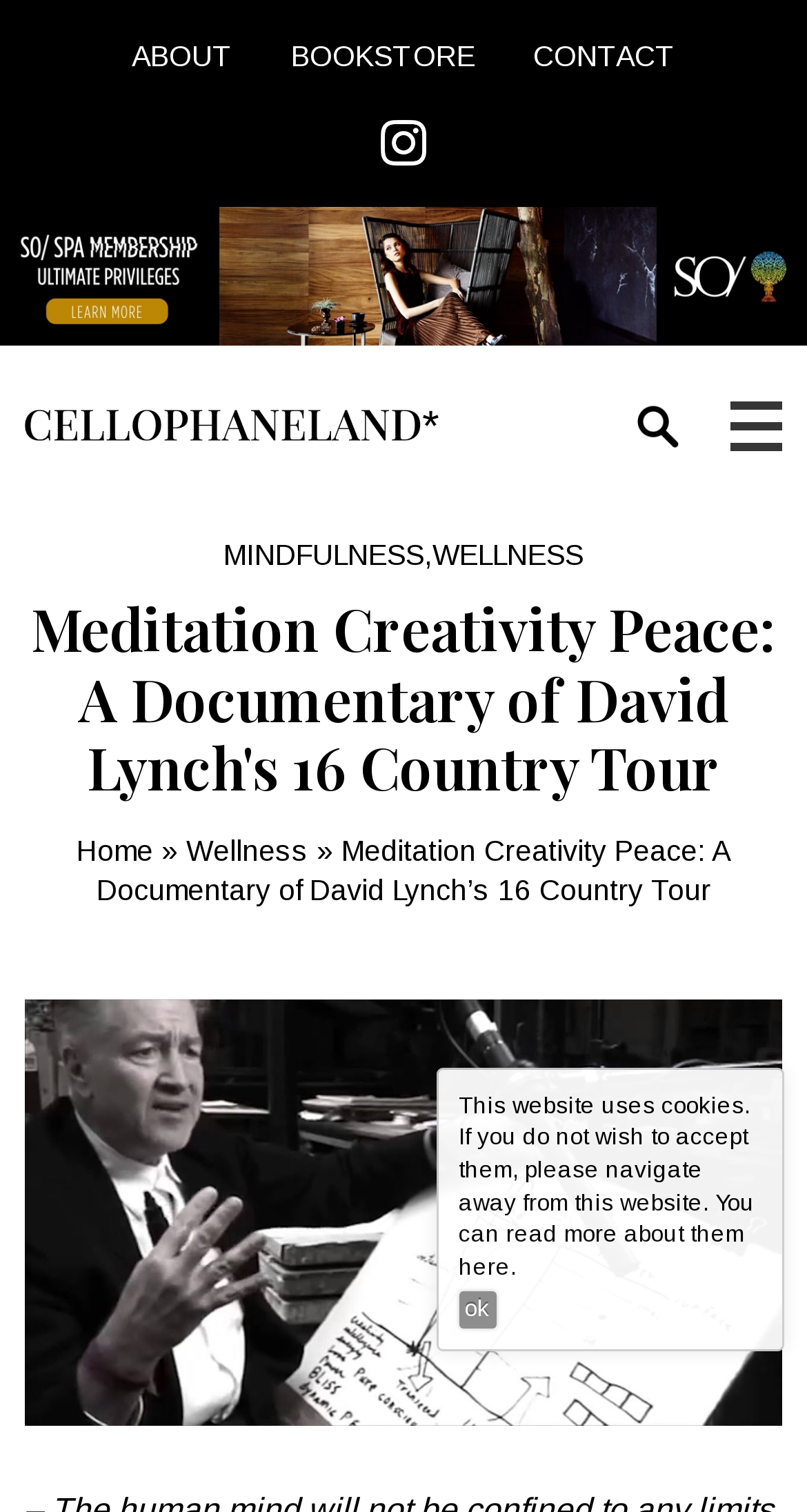Respond with a single word or phrase for the following question: 
What are the main categories on this website?

MINDFULNESS, WELLNESS